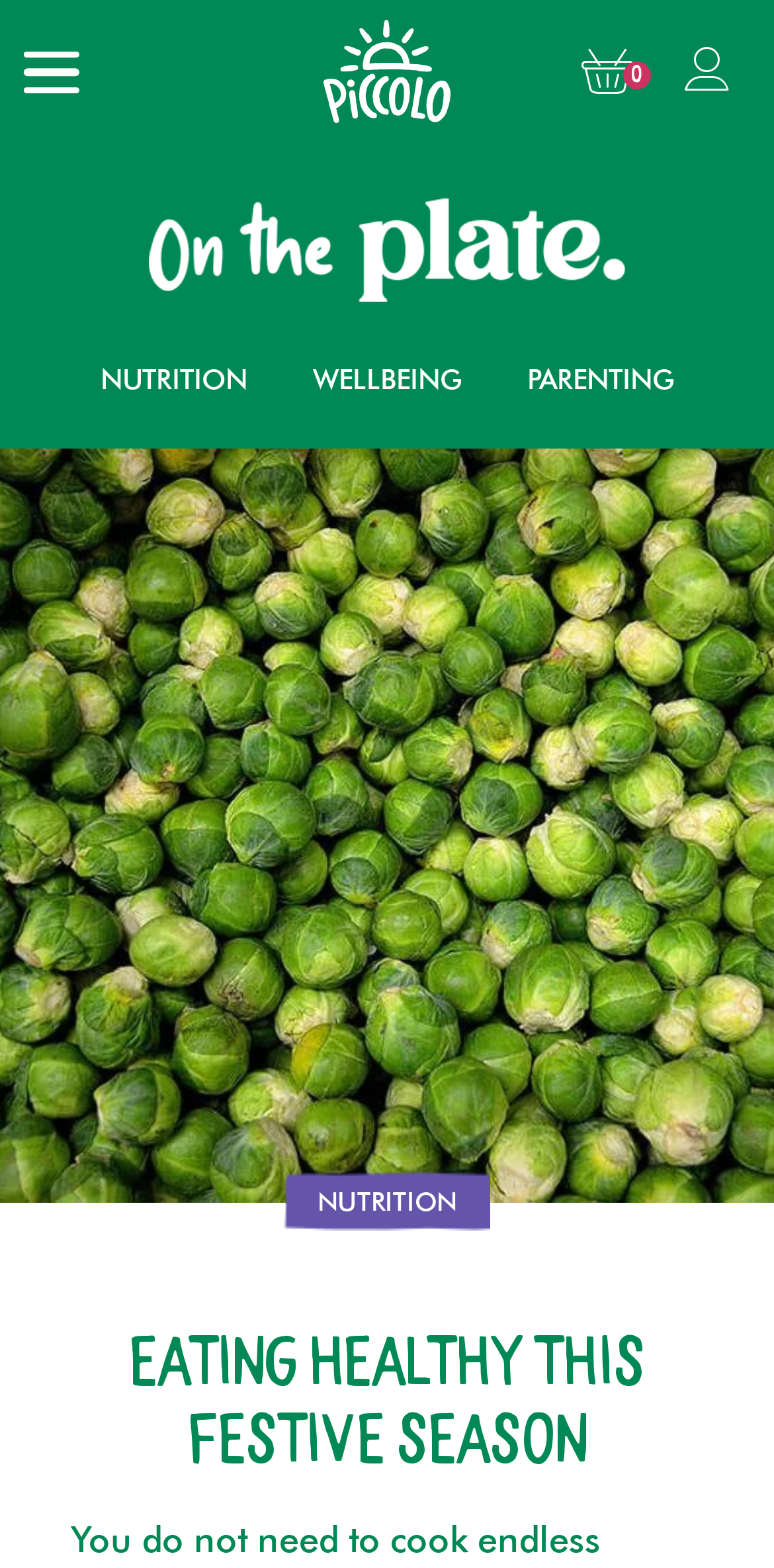Find the bounding box of the UI element described as follows: "5 Fold Agency".

None